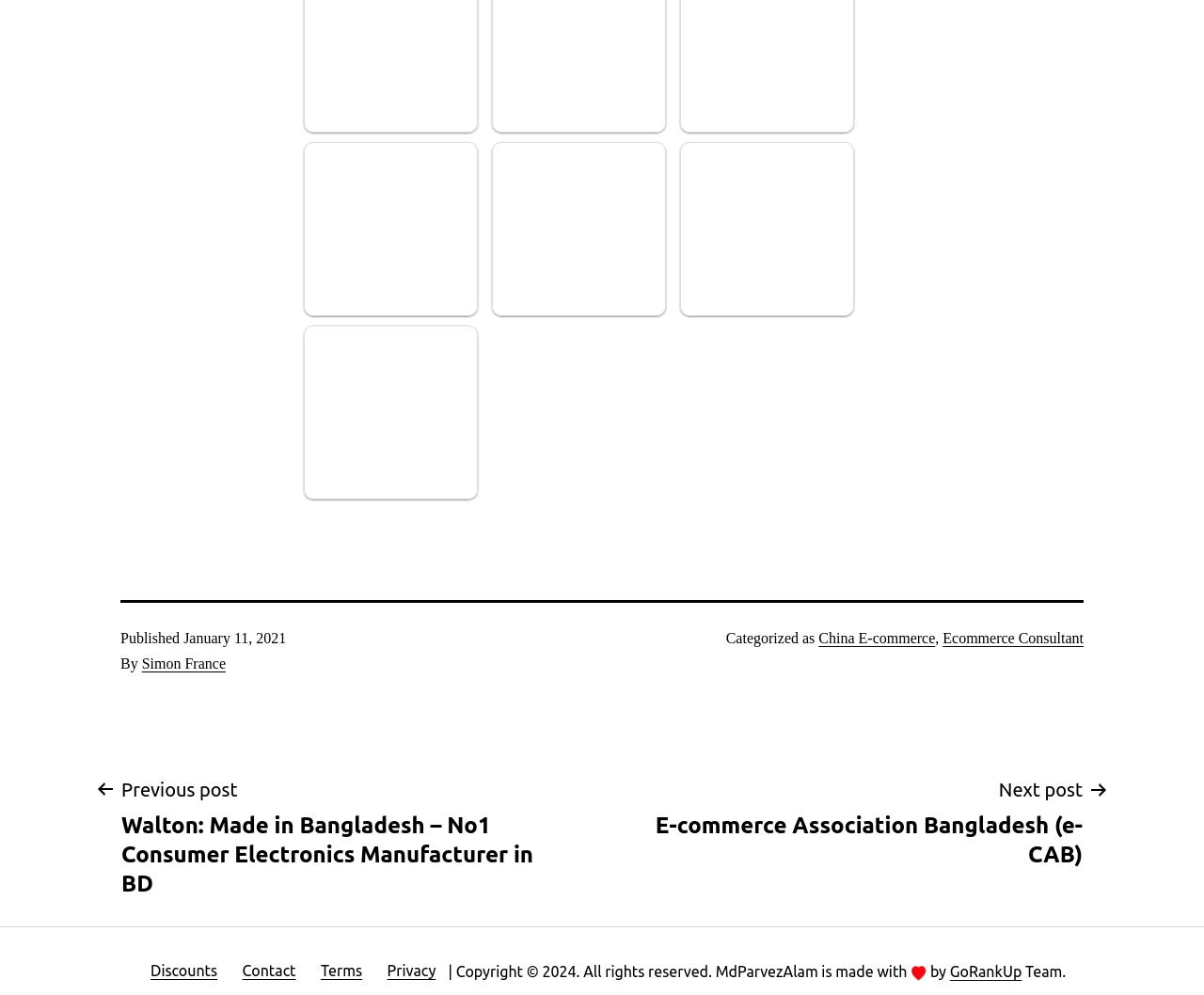What is the date of the latest article?
Using the image, respond with a single word or phrase.

January 11, 2021